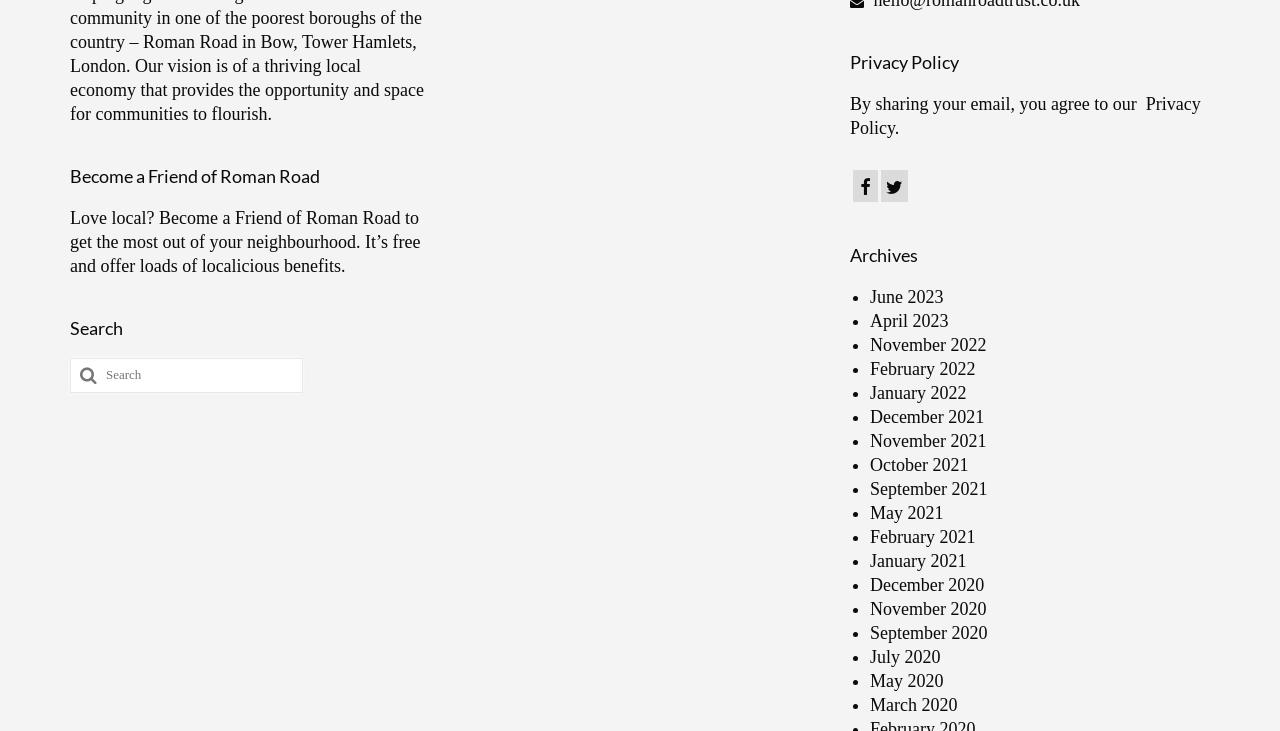With reference to the image, please provide a detailed answer to the following question: What can be searched on this webpage?

The search bar on the webpage has a placeholder text 'Search for:' which suggests that users can search for anything they want, without any specific restrictions.